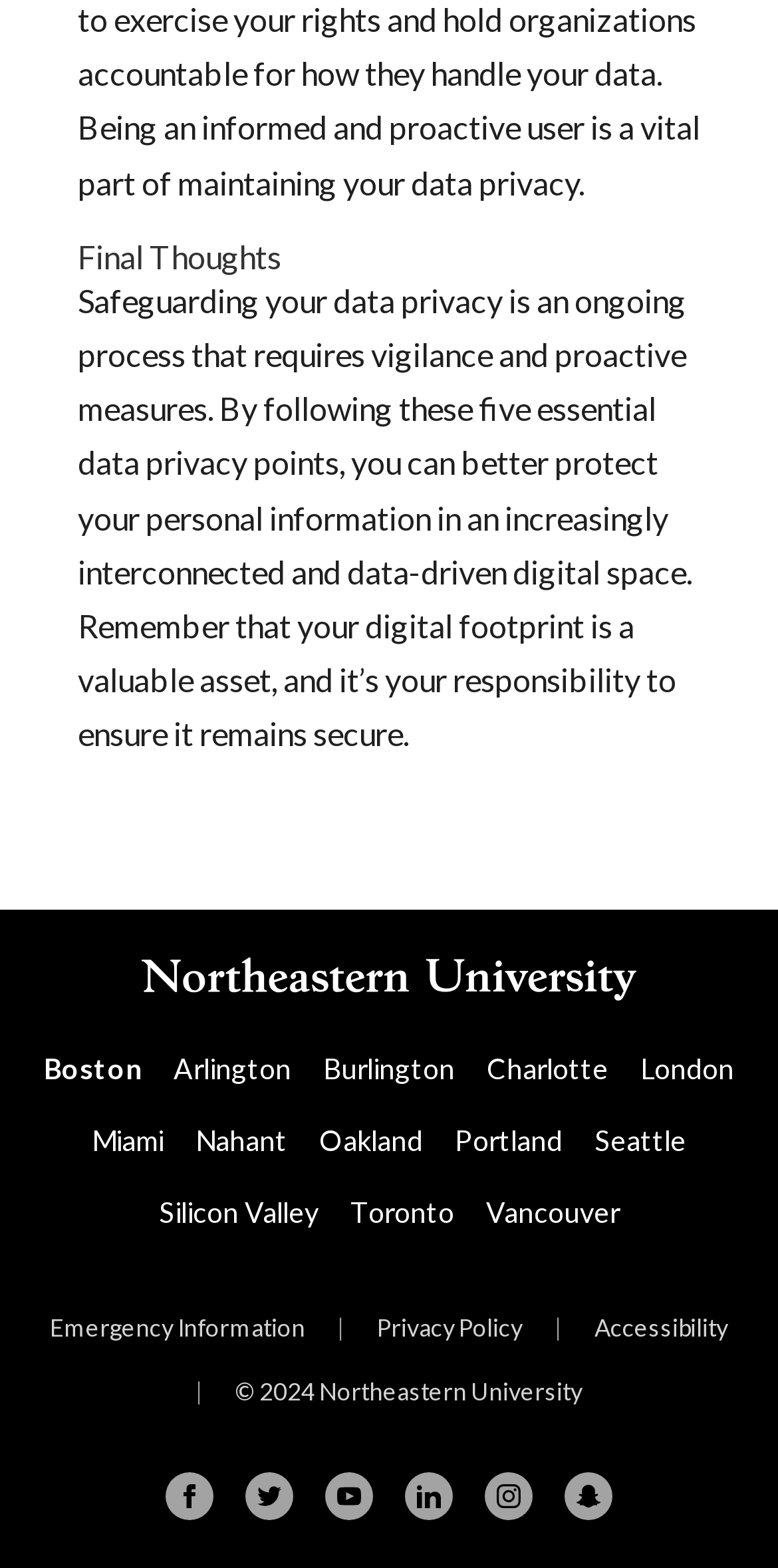What is the name of the university mentioned?
Refer to the image and give a detailed answer to the query.

The name of the university can be found in the link 'Northeastern University' and also in the static text '© 2024 Northeastern University' at the bottom of the webpage.